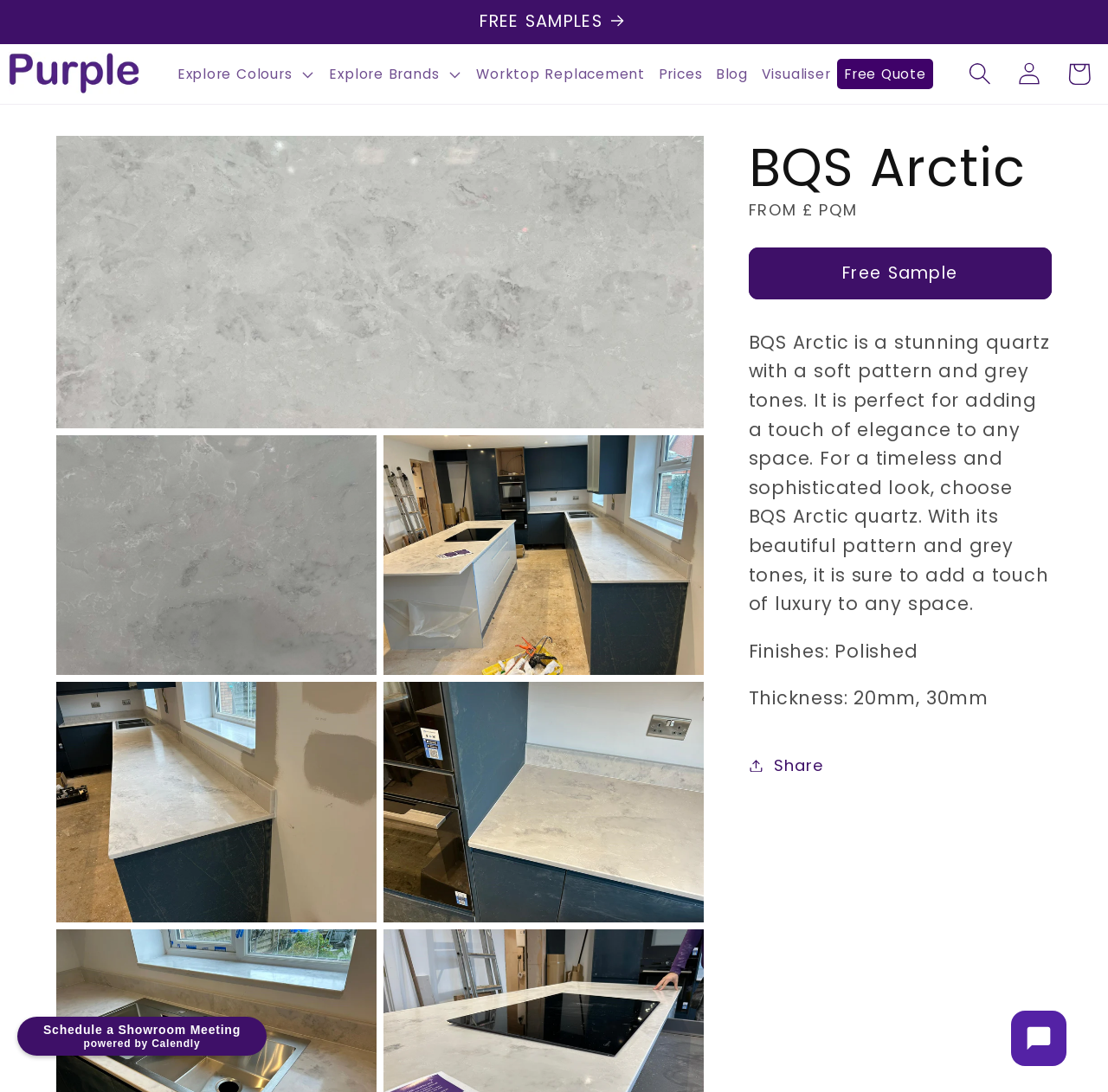What is the thickness of BQS Arctic?
Examine the image and provide an in-depth answer to the question.

I found the answer by looking at the StaticText element with the text 'Thickness: 20mm, 30mm', which provides the thickness information of the product.